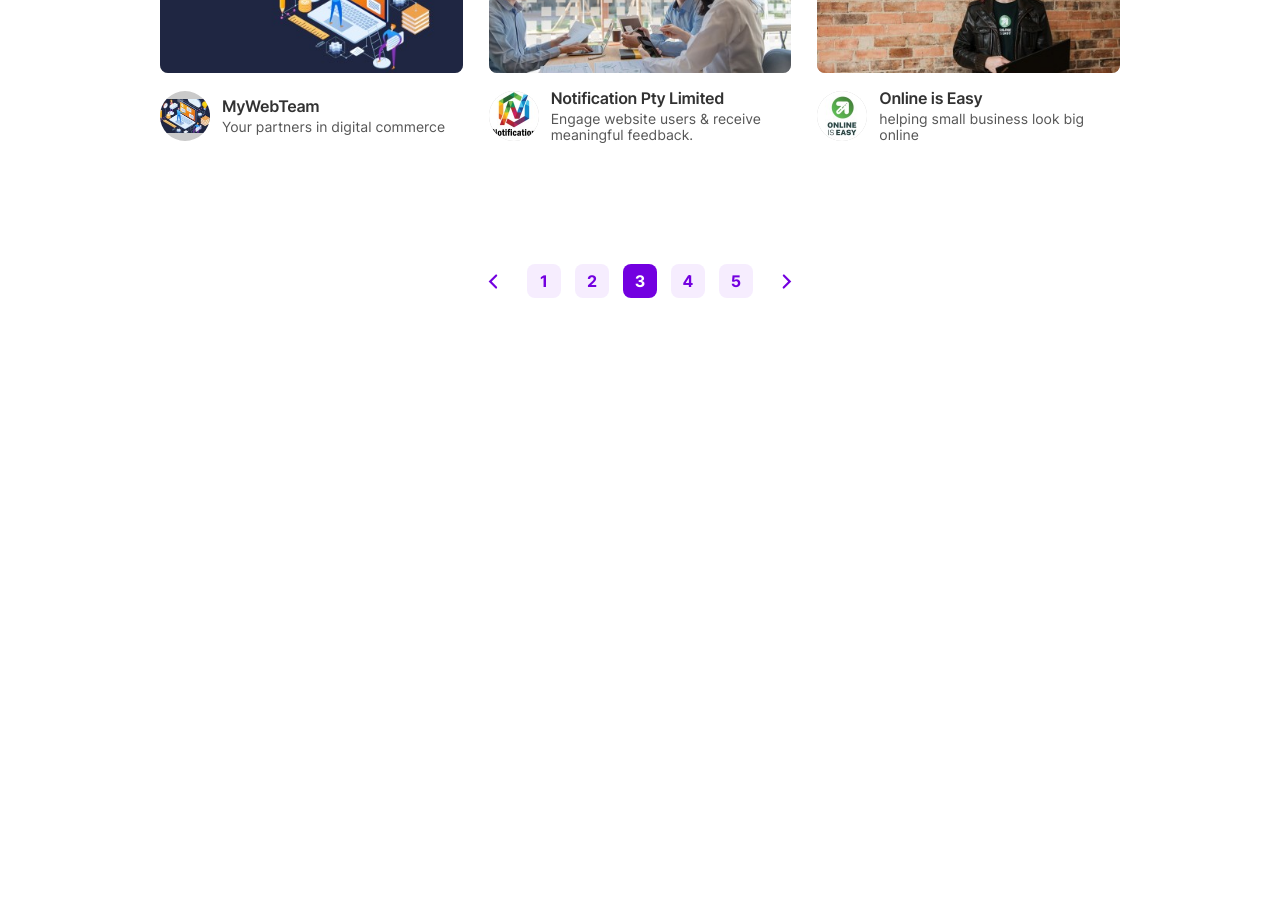Please determine the bounding box coordinates for the UI element described as: "1".

[0.412, 0.291, 0.438, 0.329]